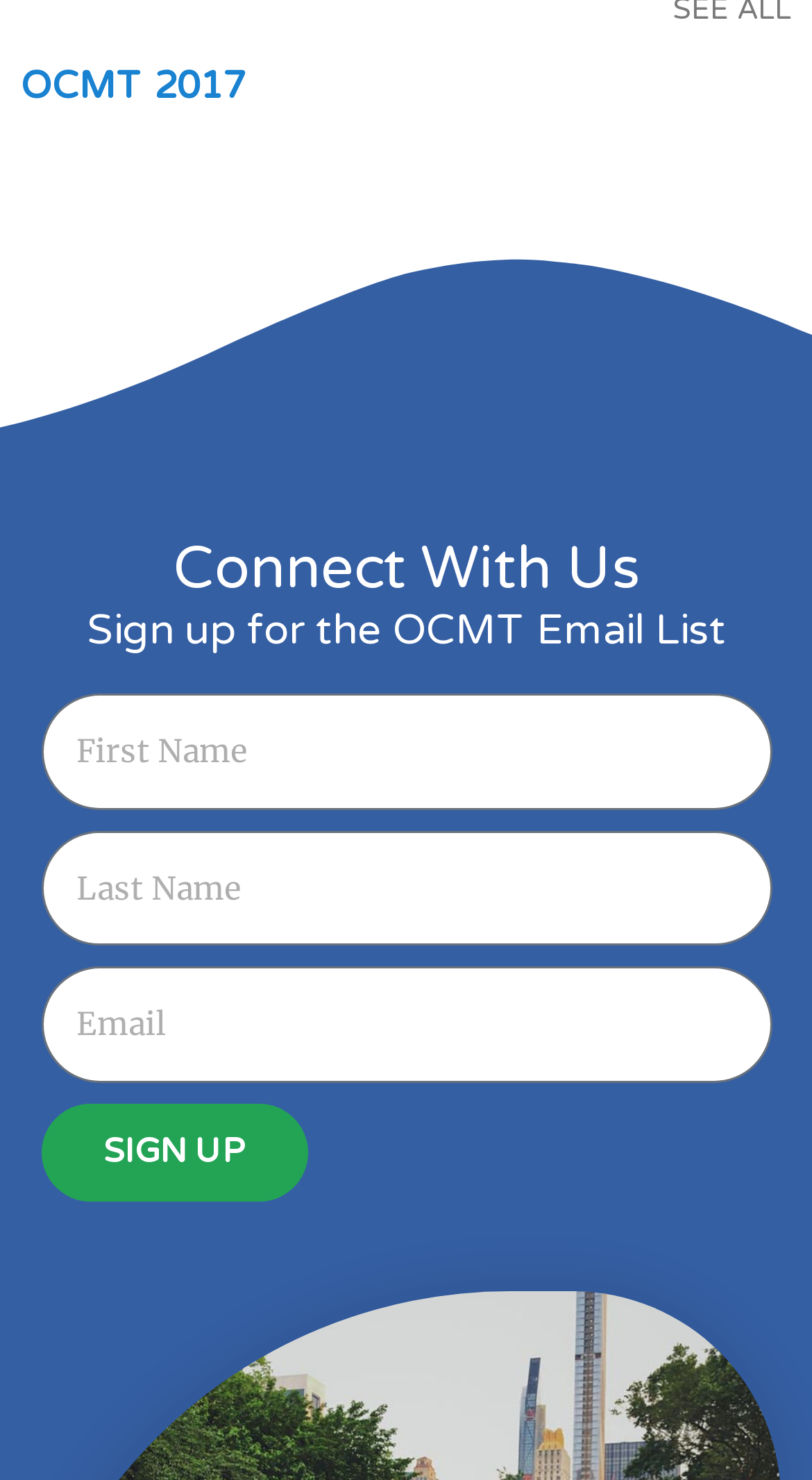What is the purpose of the 'SIGN UP' button?
Give a single word or phrase as your answer by examining the image.

To subscribe to OCMT Email List